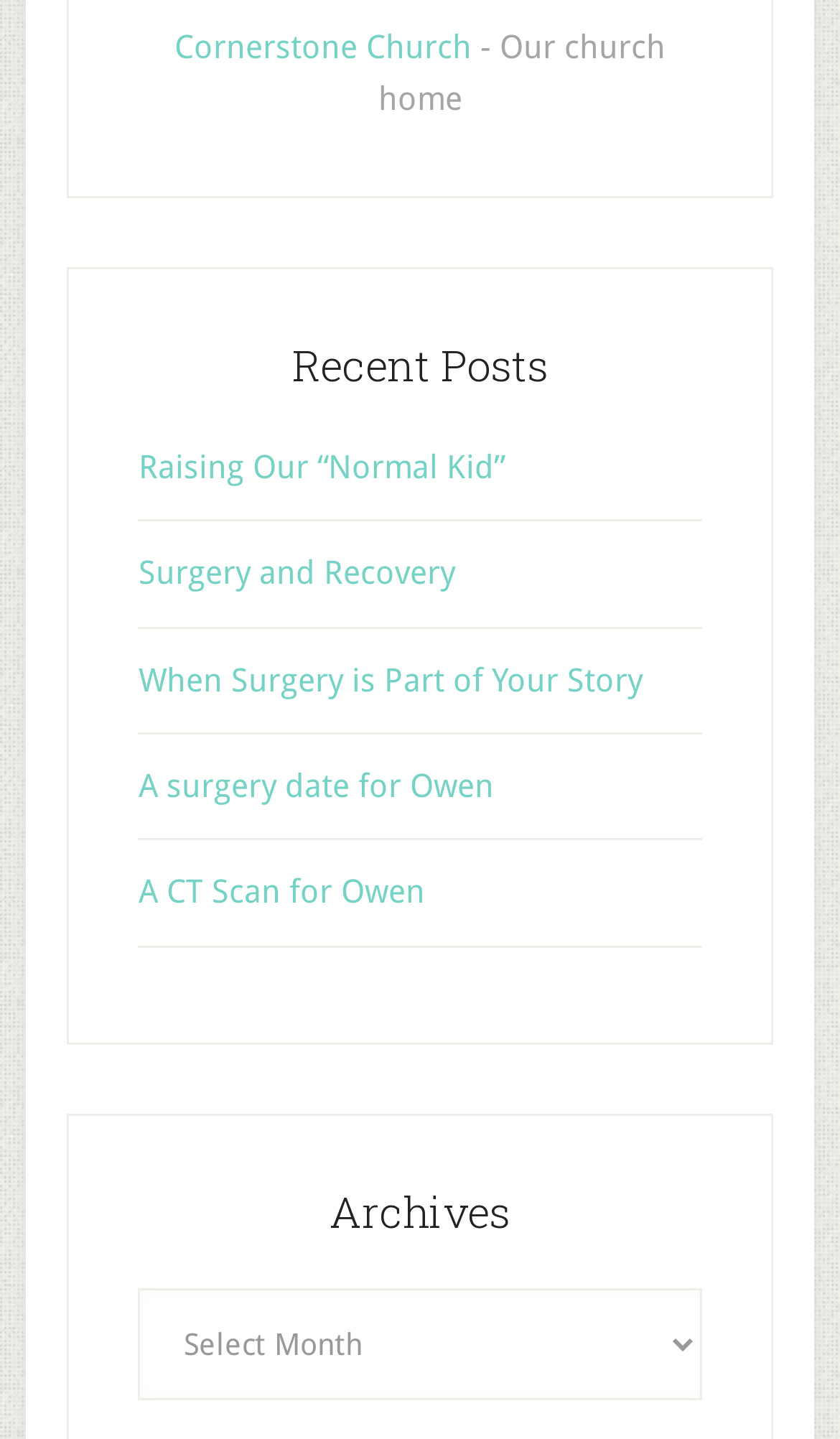What is the purpose of the 'Archives' combobox?
Give a one-word or short phrase answer based on the image.

To select archives